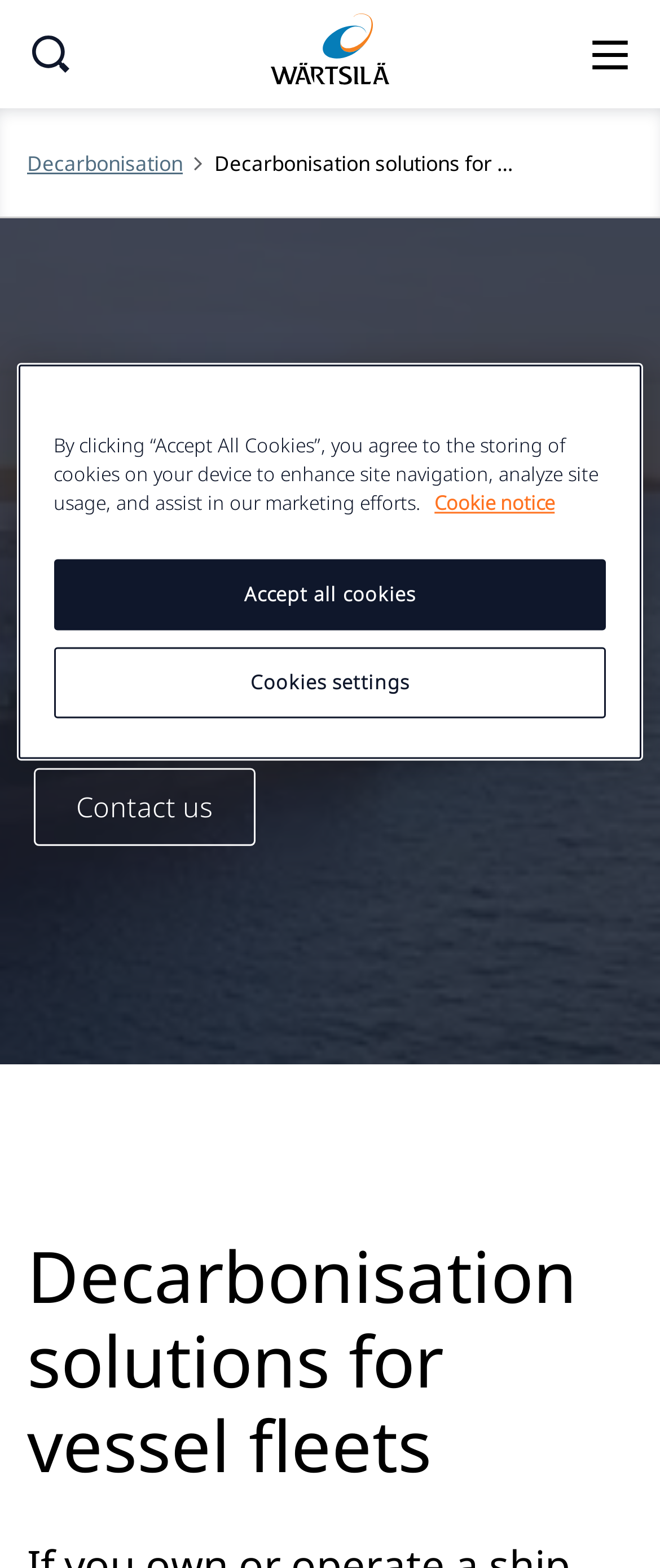Identify and extract the heading text of the webpage.

Decarbonisation solutions for vessel fleets